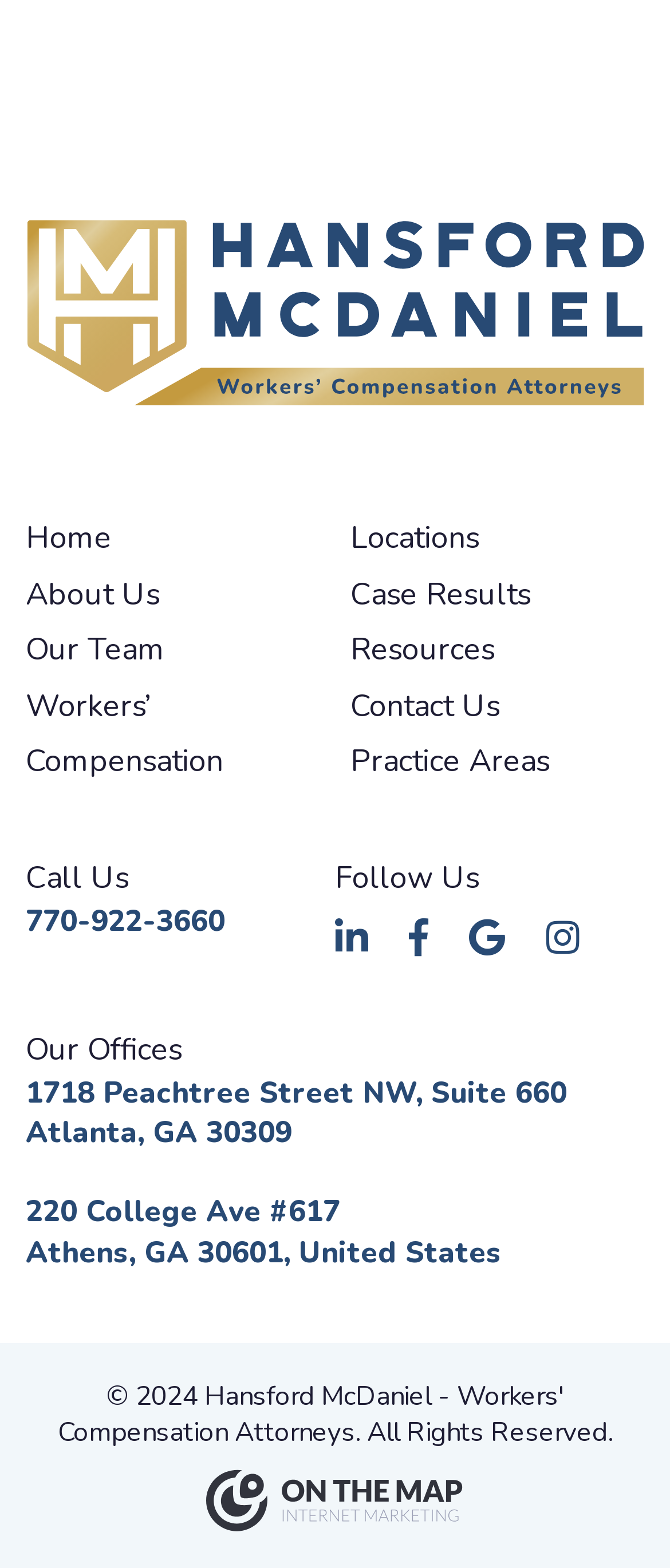Please find the bounding box coordinates of the element's region to be clicked to carry out this instruction: "Visit the About Us page".

[0.038, 0.366, 0.238, 0.392]